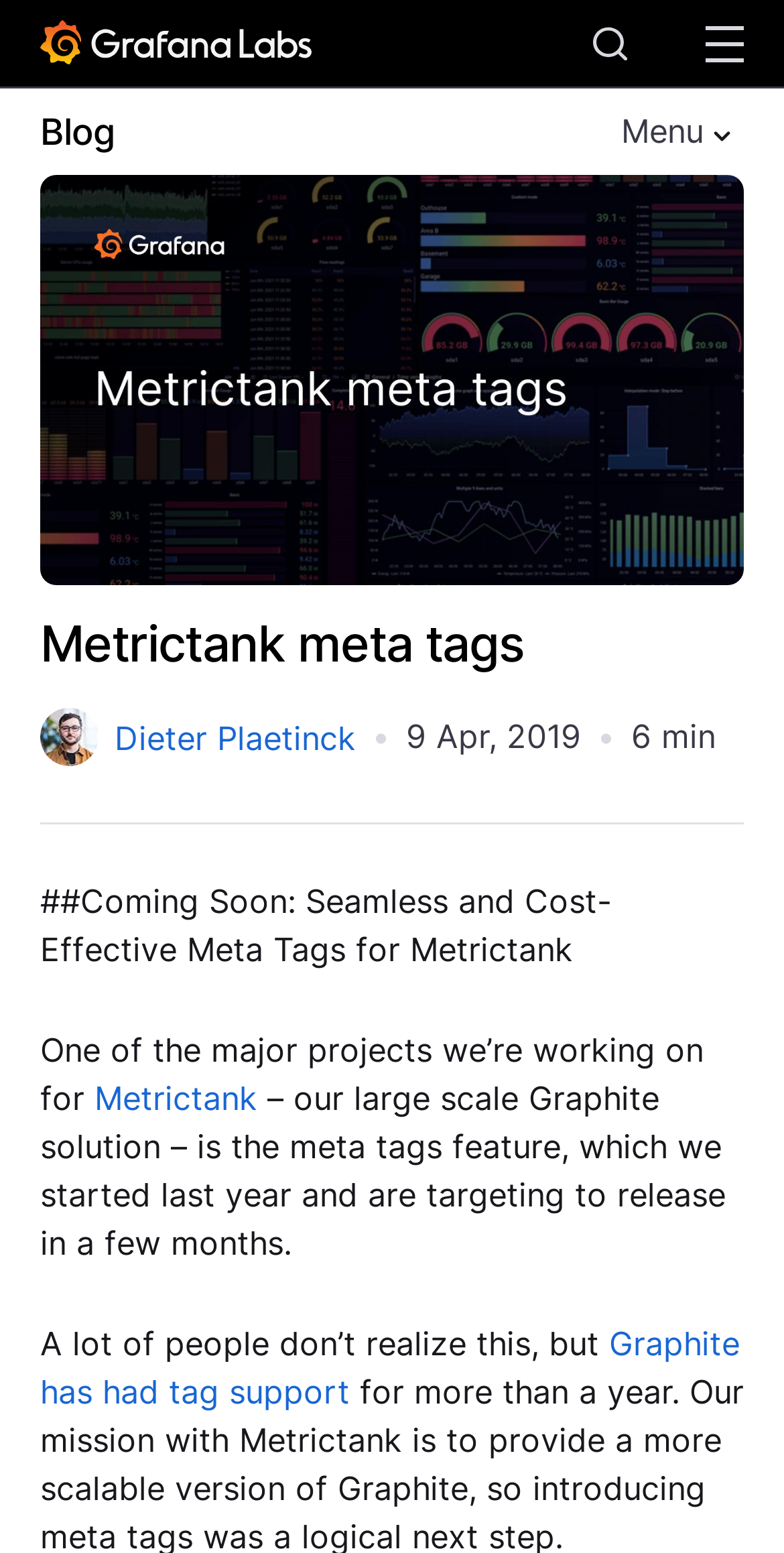What is the author of the article?
Using the visual information, respond with a single word or phrase.

Dieter Plaetinck